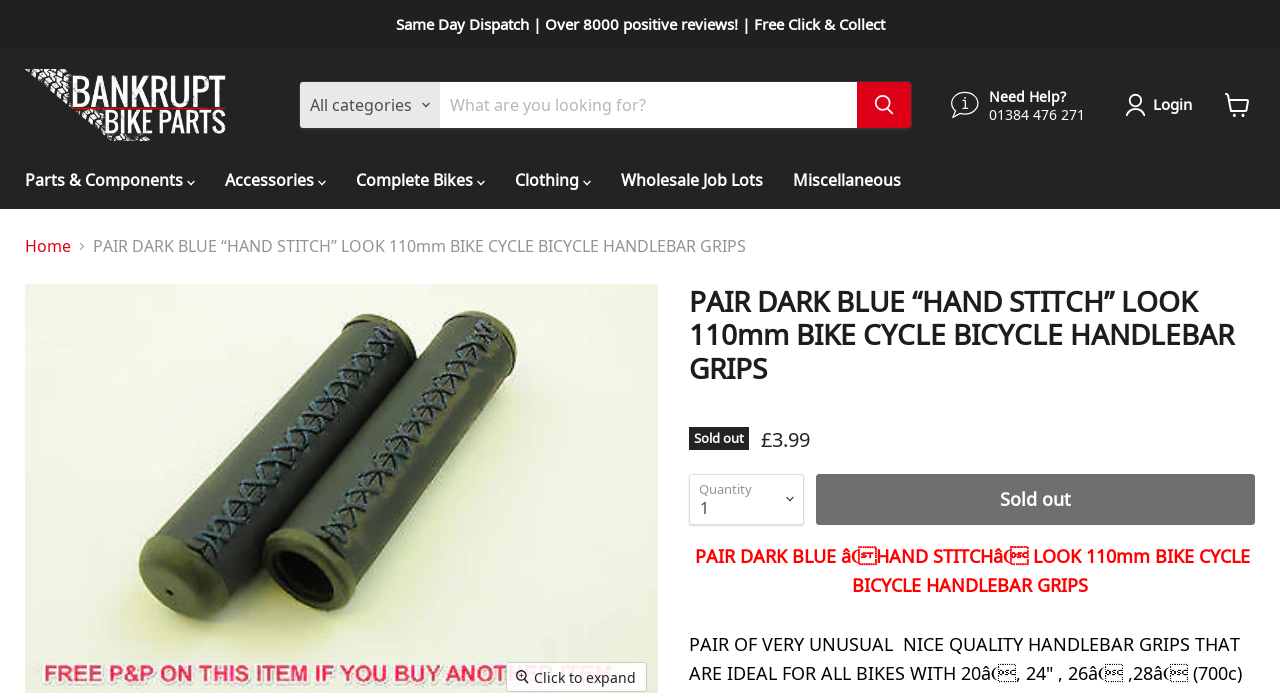Find the bounding box coordinates for the HTML element described in this sentence: "View cart". Provide the coordinates as four float numbers between 0 and 1, in the format [left, top, right, bottom].

[0.949, 0.12, 0.984, 0.183]